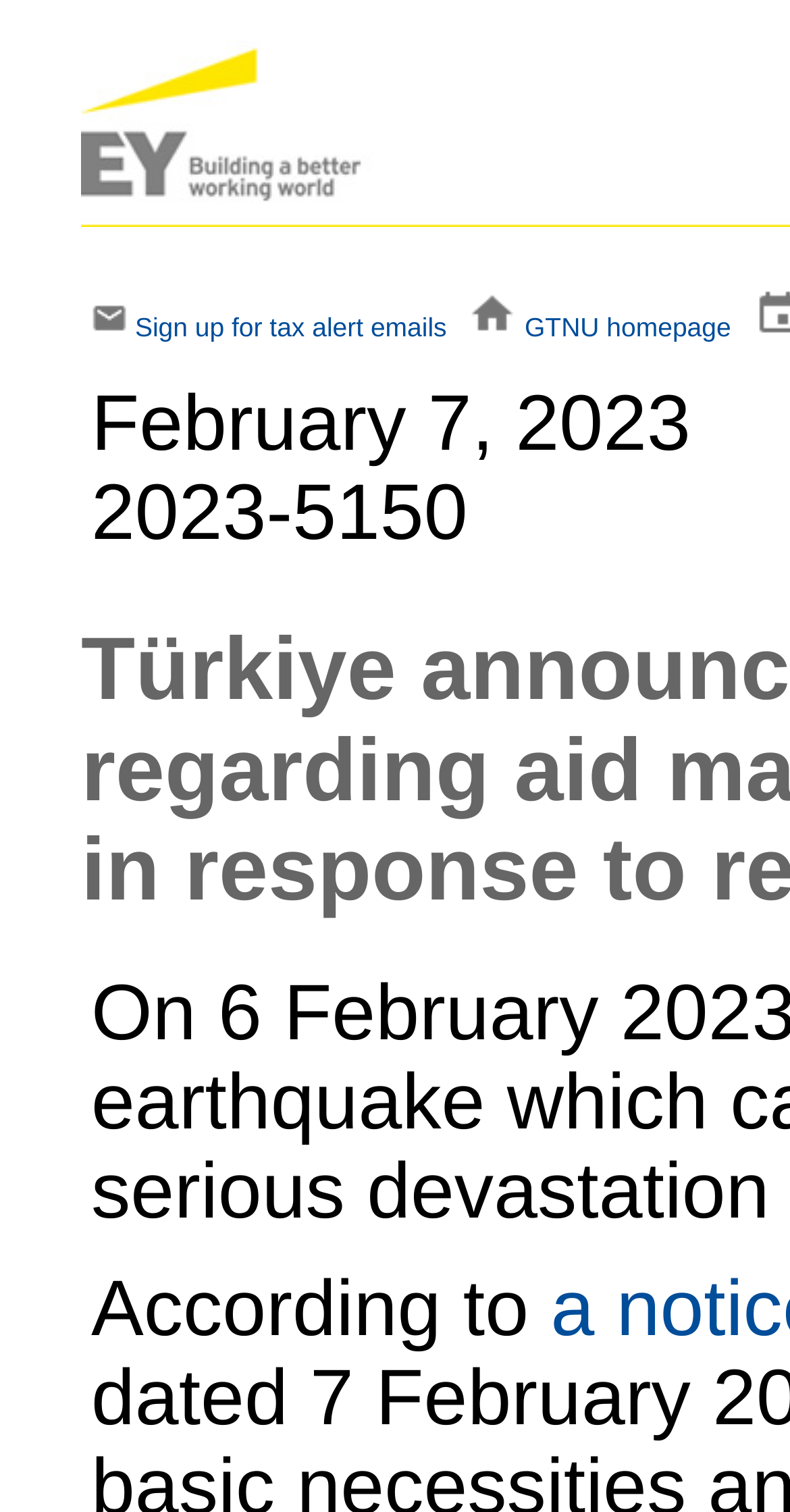Determine the bounding box coordinates of the UI element that matches the following description: "GTNU homepage". The coordinates should be four float numbers between 0 and 1 in the format [left, top, right, bottom].

[0.664, 0.206, 0.925, 0.226]